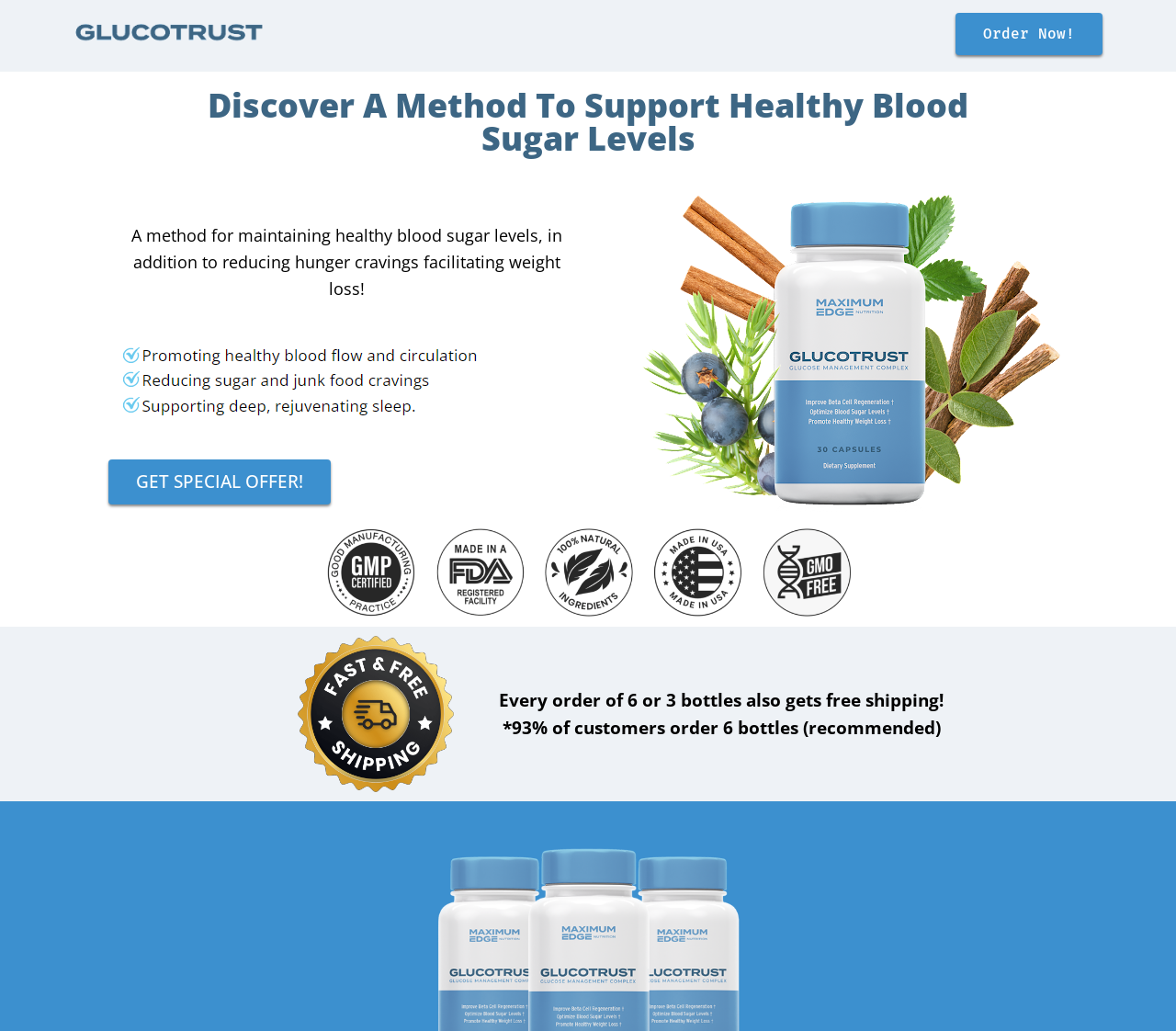Determine the bounding box coordinates of the UI element described below. Use the format (top-left x, top-left y, bottom-right x, bottom-right y) with floating point numbers between 0 and 1: Order Now!

[0.812, 0.012, 0.938, 0.053]